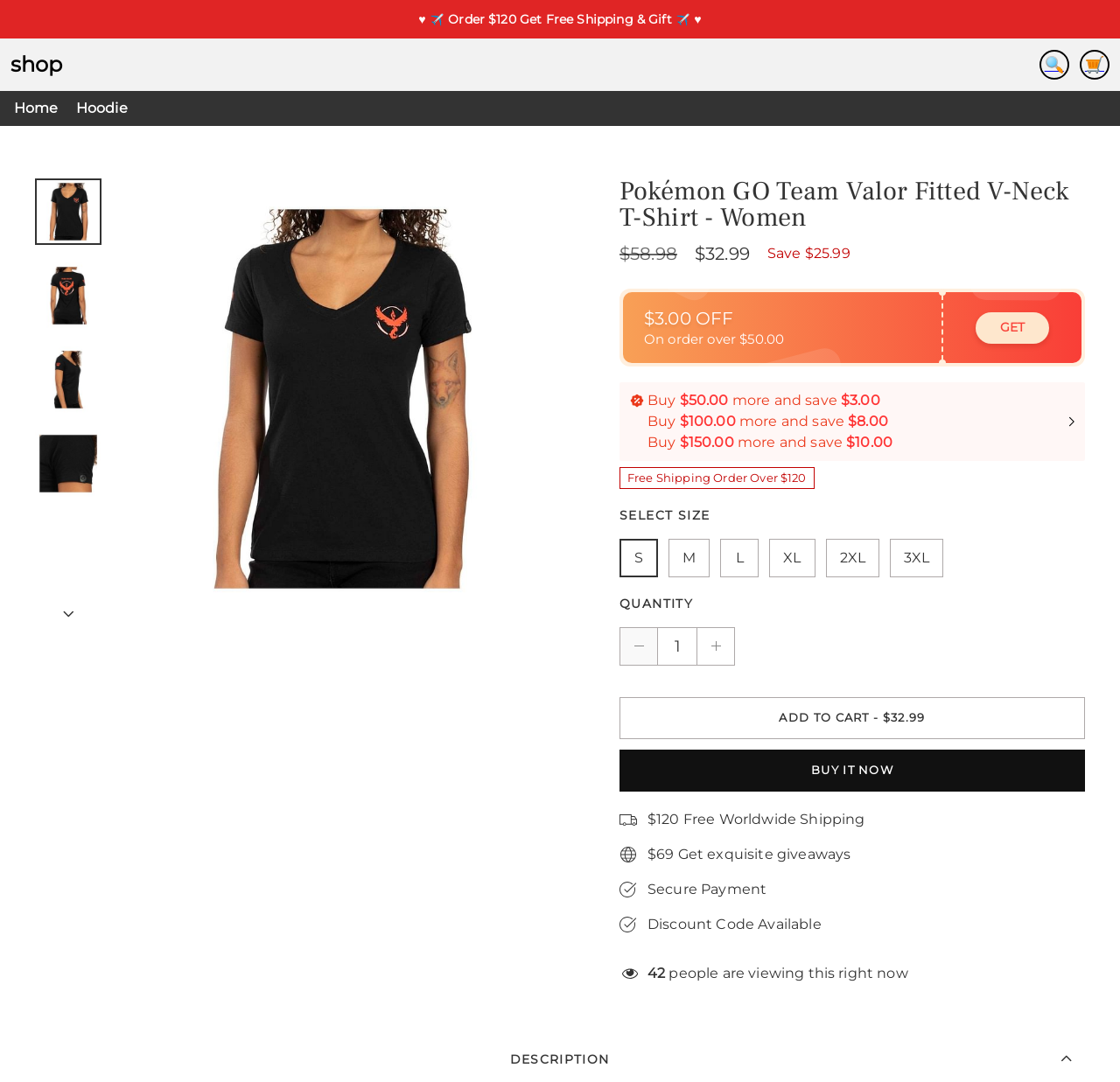Give a concise answer of one word or phrase to the question: 
How many people are viewing this product right now?

Unknown